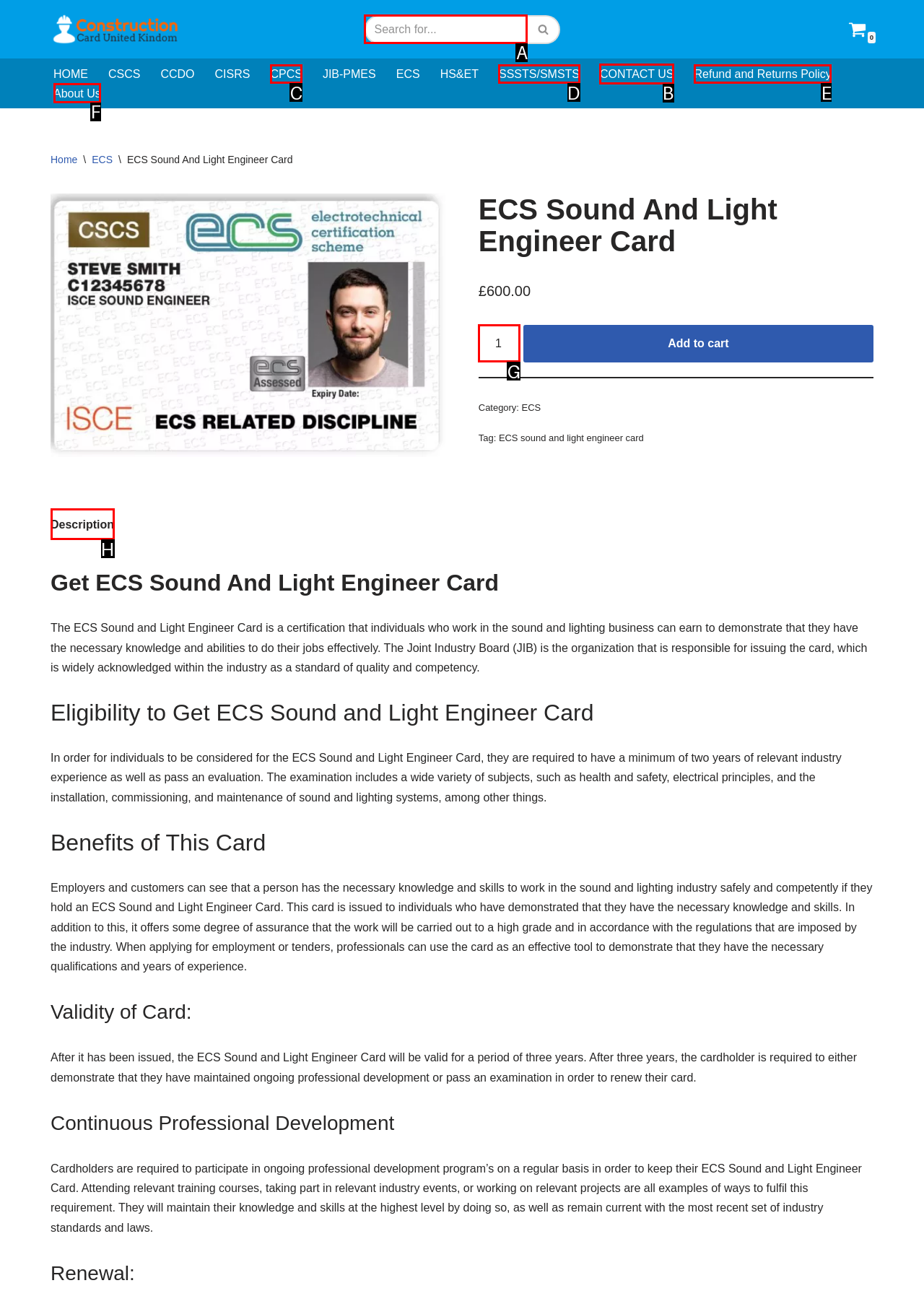Select the letter of the UI element you need to click on to fulfill this task: Go to contact us page. Write down the letter only.

B